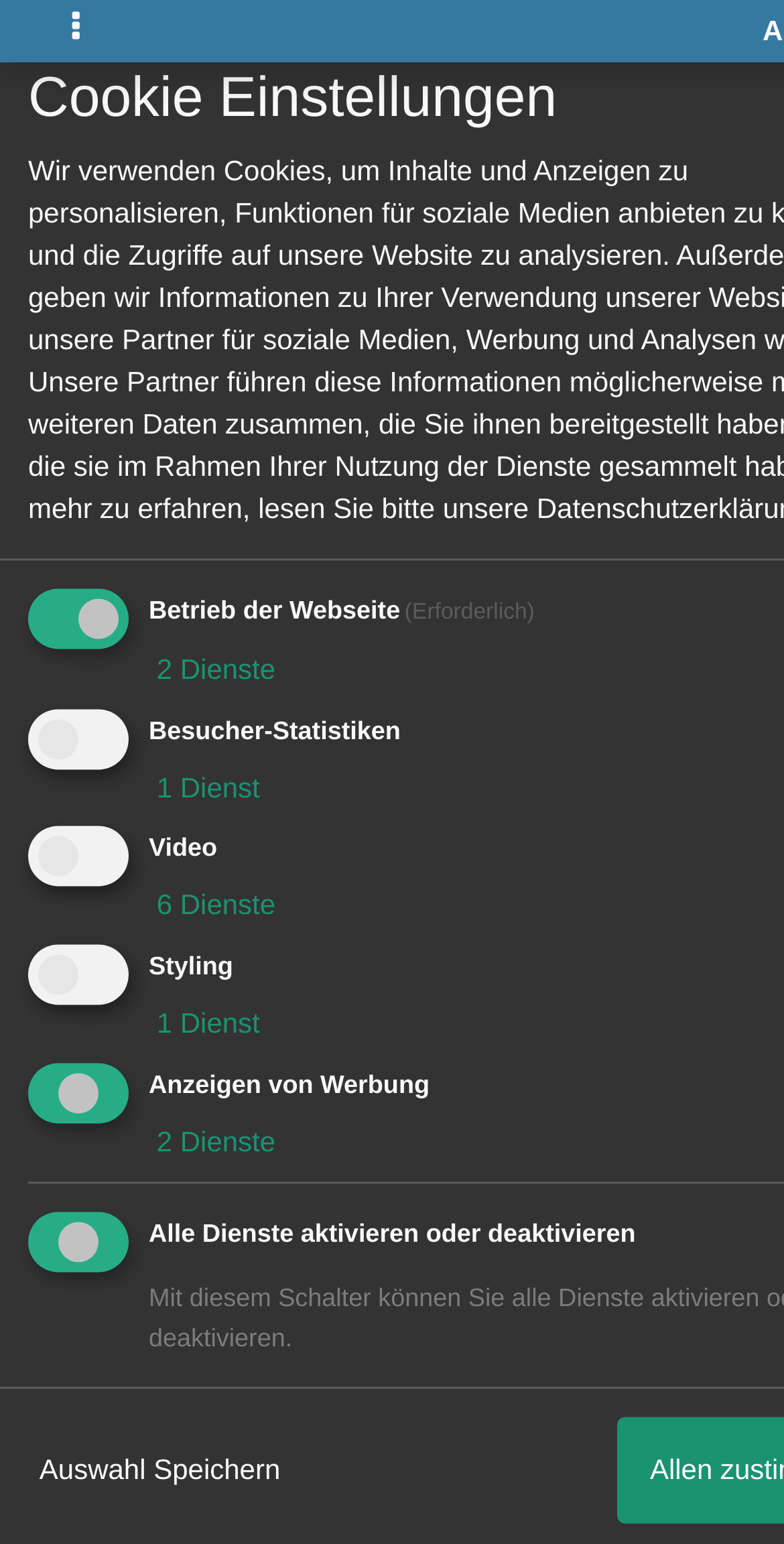Please provide a detailed answer to the question below by examining the image:
How many checkboxes are there in the webpage?

I counted the number of checkbox elements in the webpage, which are 'Betrieb der Webseite (Erforderlich)', 'Besucher-Statistiken', 'Video', 'Styling', and 'Anzeigen von Werbung', so there are 5 checkboxes in total.